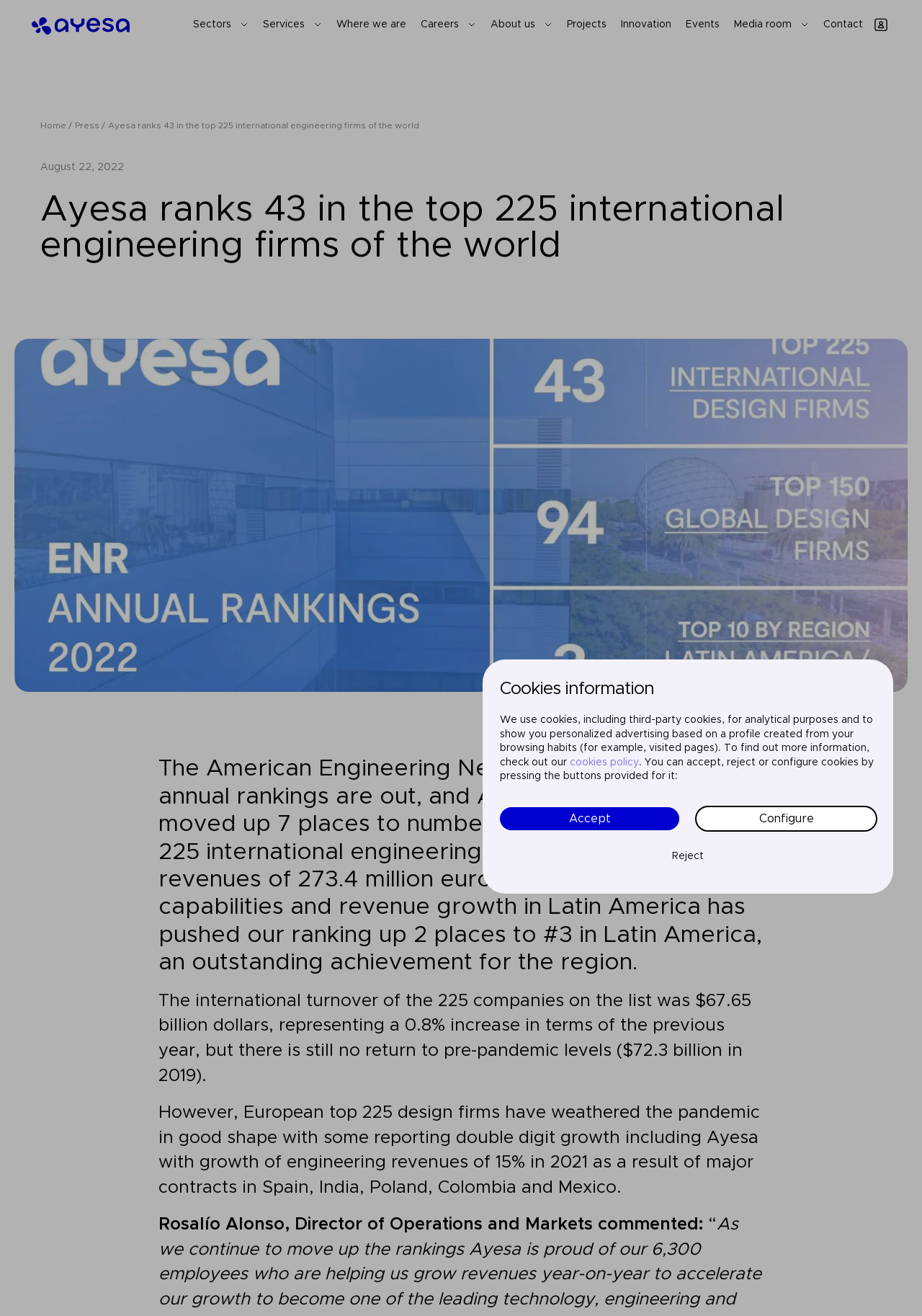Please find the bounding box coordinates of the section that needs to be clicked to achieve this instruction: "View About us".

[0.532, 0.013, 0.599, 0.024]